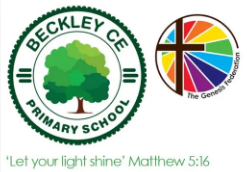Explain what the image portrays in a detailed manner.

The image features the logo of Beckley CE Primary School, prominently displaying a green tree as its central emblem, symbolizing growth and community. Surrounding the tree are circular elements that read "BECKLEY CE PRIMARY SCHOOL," highlighting the institution's identity. To the right of the logo, there is a colorful design representing The Genesis Federation, accompanied by a cross to signify faith and community values. Below the logos, the phrase “Let your light shine” is inscribed, followed by the scriptural reference "Matthew 5:16," reinforcing the school's commitment to nurturing both academic and moral development in its students. This visual representation embodies the school's ethos of fostering a supportive and spiritually enriching environment for its pupils.